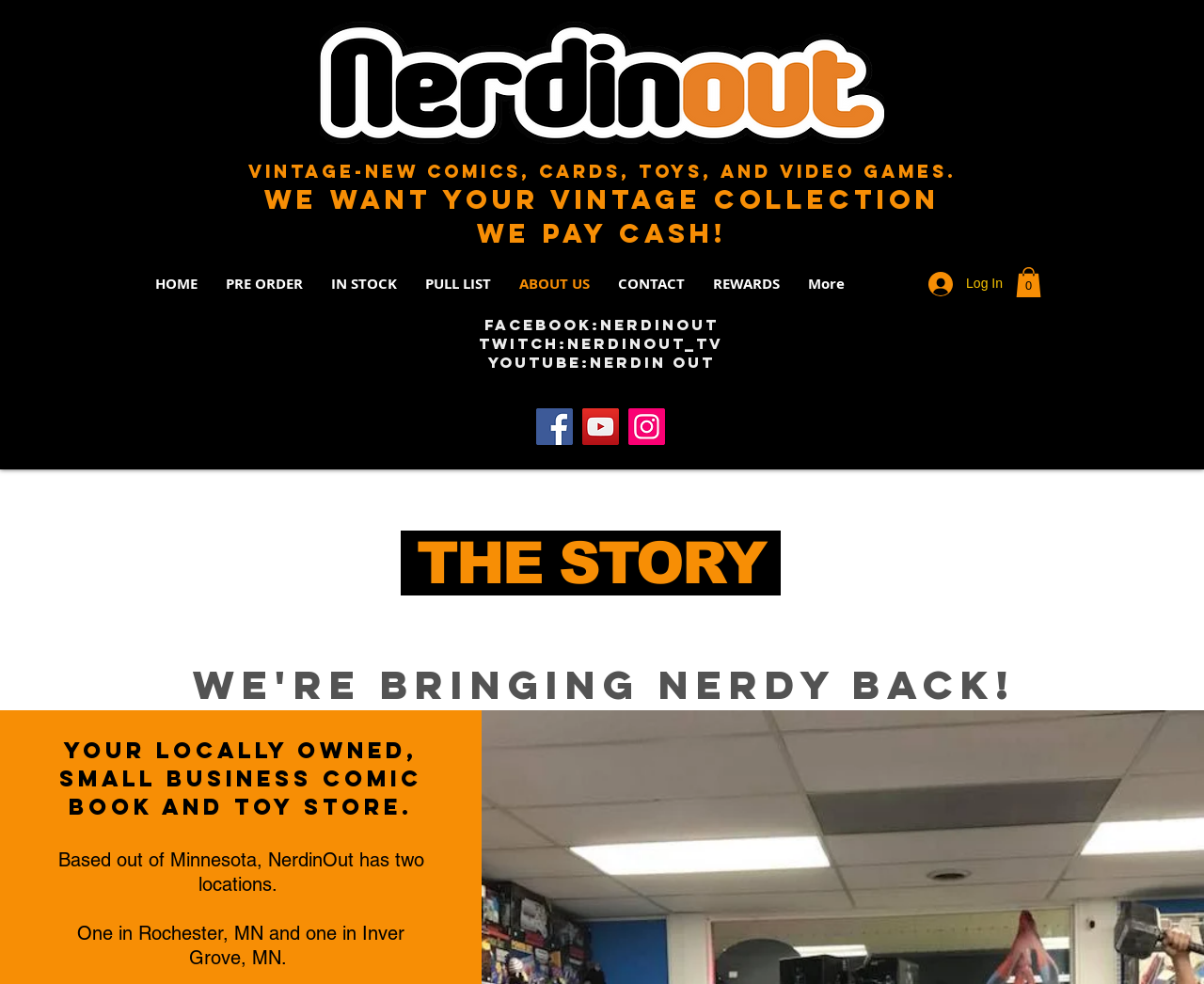Identify the bounding box coordinates of the region that should be clicked to execute the following instruction: "Go to the PRE ORDER page".

[0.176, 0.273, 0.263, 0.304]